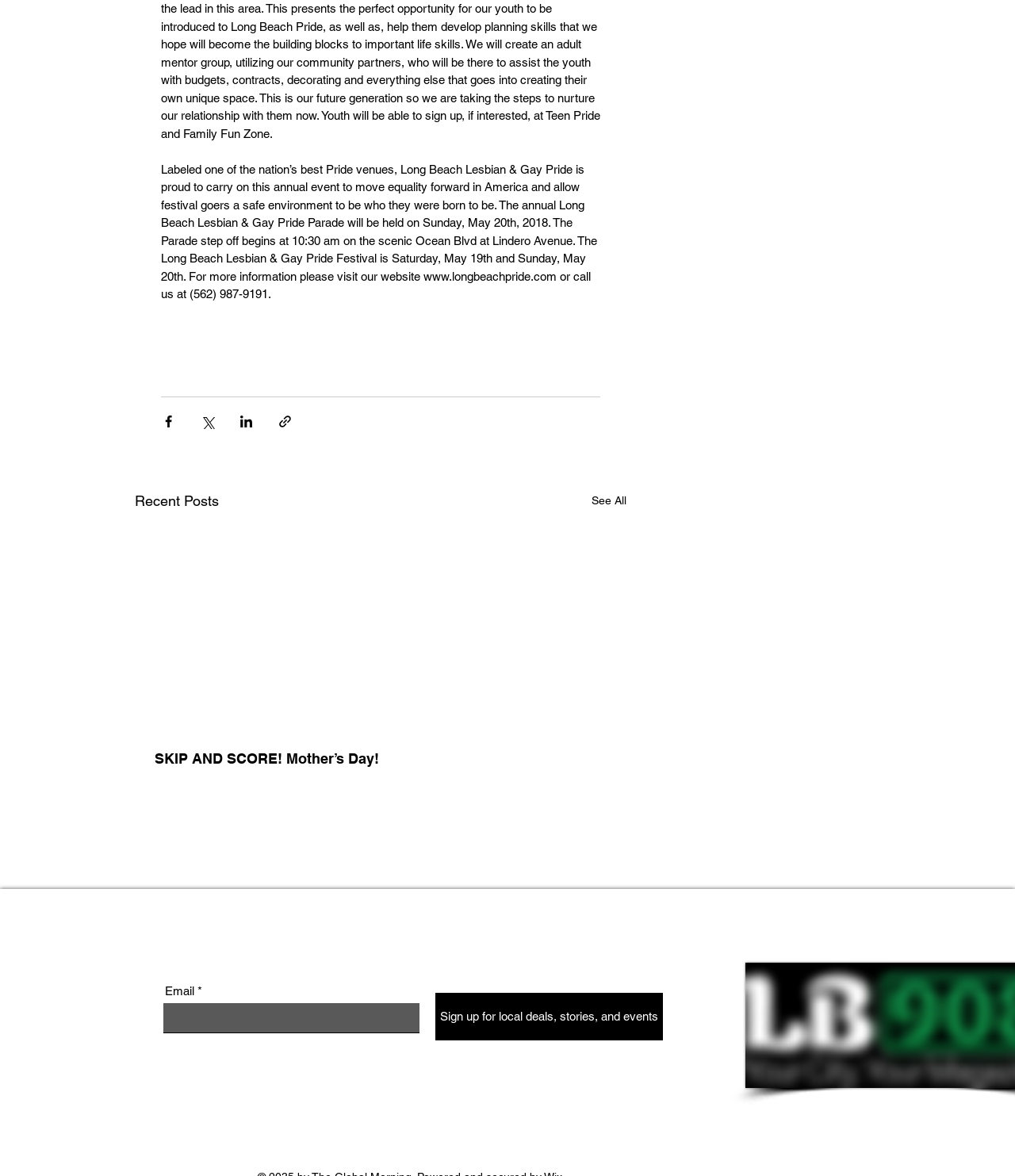What is the purpose of the Long Beach Lesbian & Gay Pride event?
From the image, respond with a single word or phrase.

To move equality forward